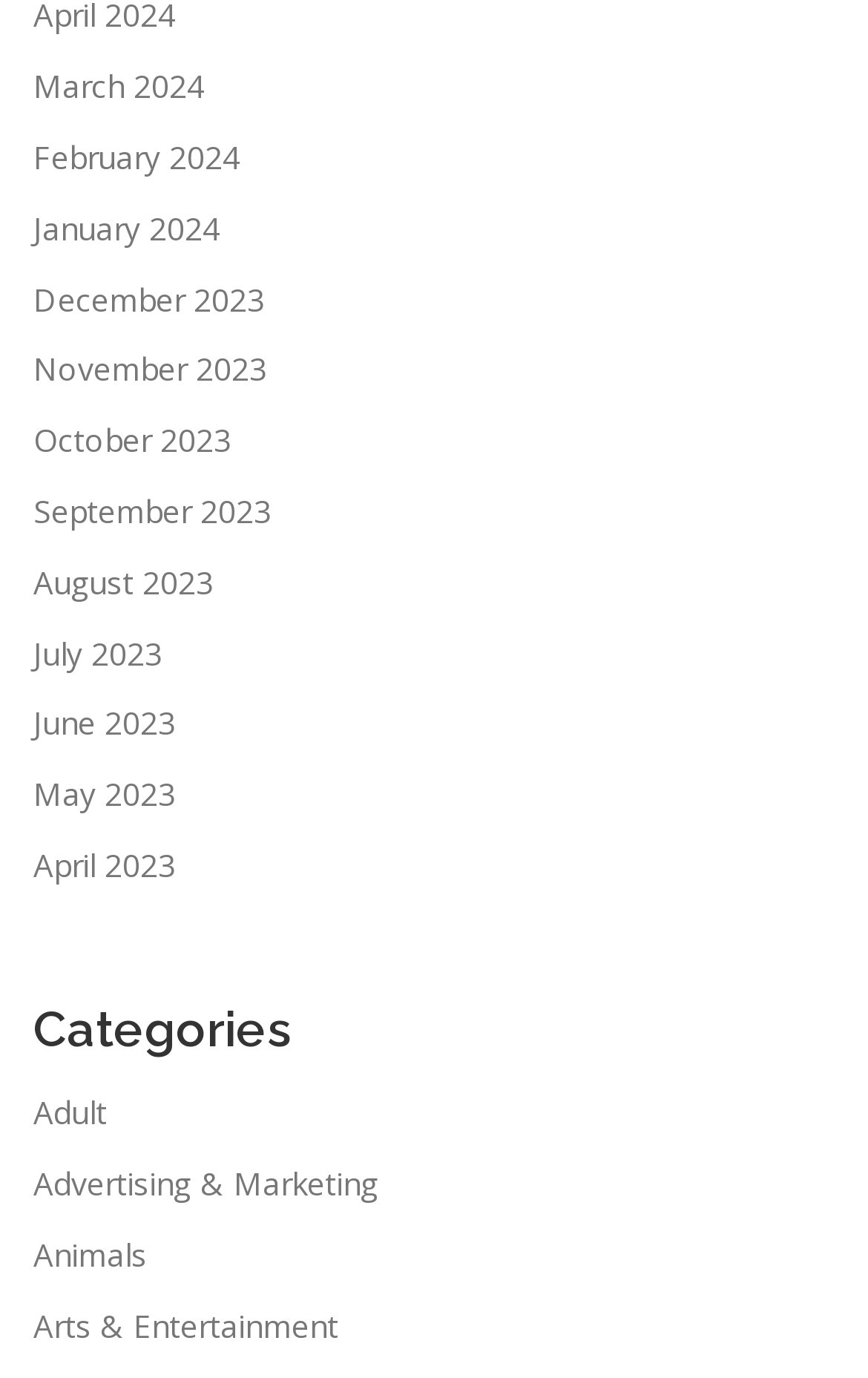How many categories are listed?
Based on the visual details in the image, please answer the question thoroughly.

Below the list of months, I see a heading 'Categories' followed by a list of links. I can count the number of links under the 'Categories' heading, which are 'Adult', 'Advertising & Marketing', 'Animals', 'Arts & Entertainment', and possibly more not shown. Therefore, there are at least 5 categories listed.